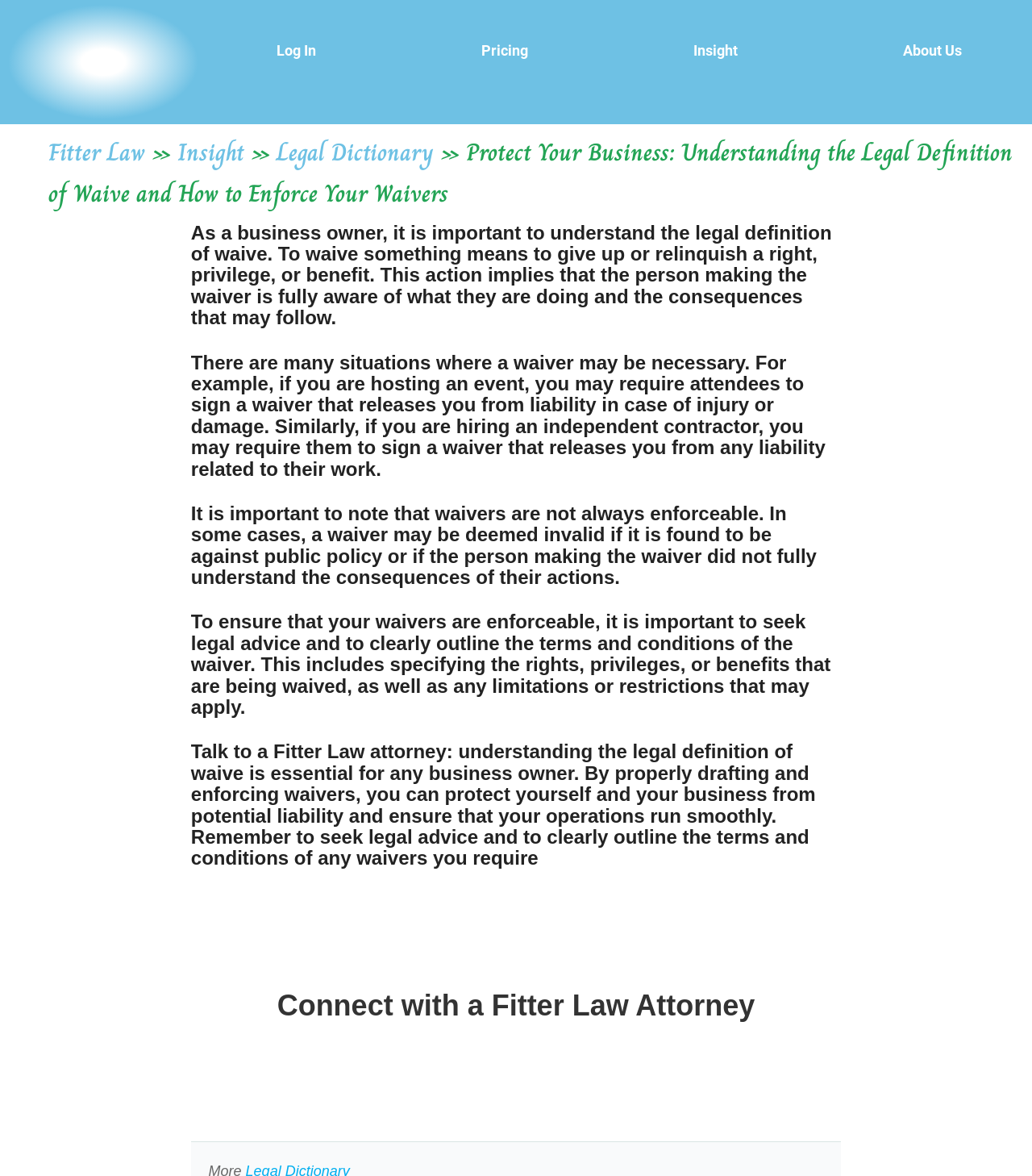What makes a waiver invalid?
Please provide a comprehensive answer based on the details in the screenshot.

According to the webpage, a waiver may be deemed invalid if it is found to be against public policy or if the person making the waiver did not fully understand the consequences of their actions.